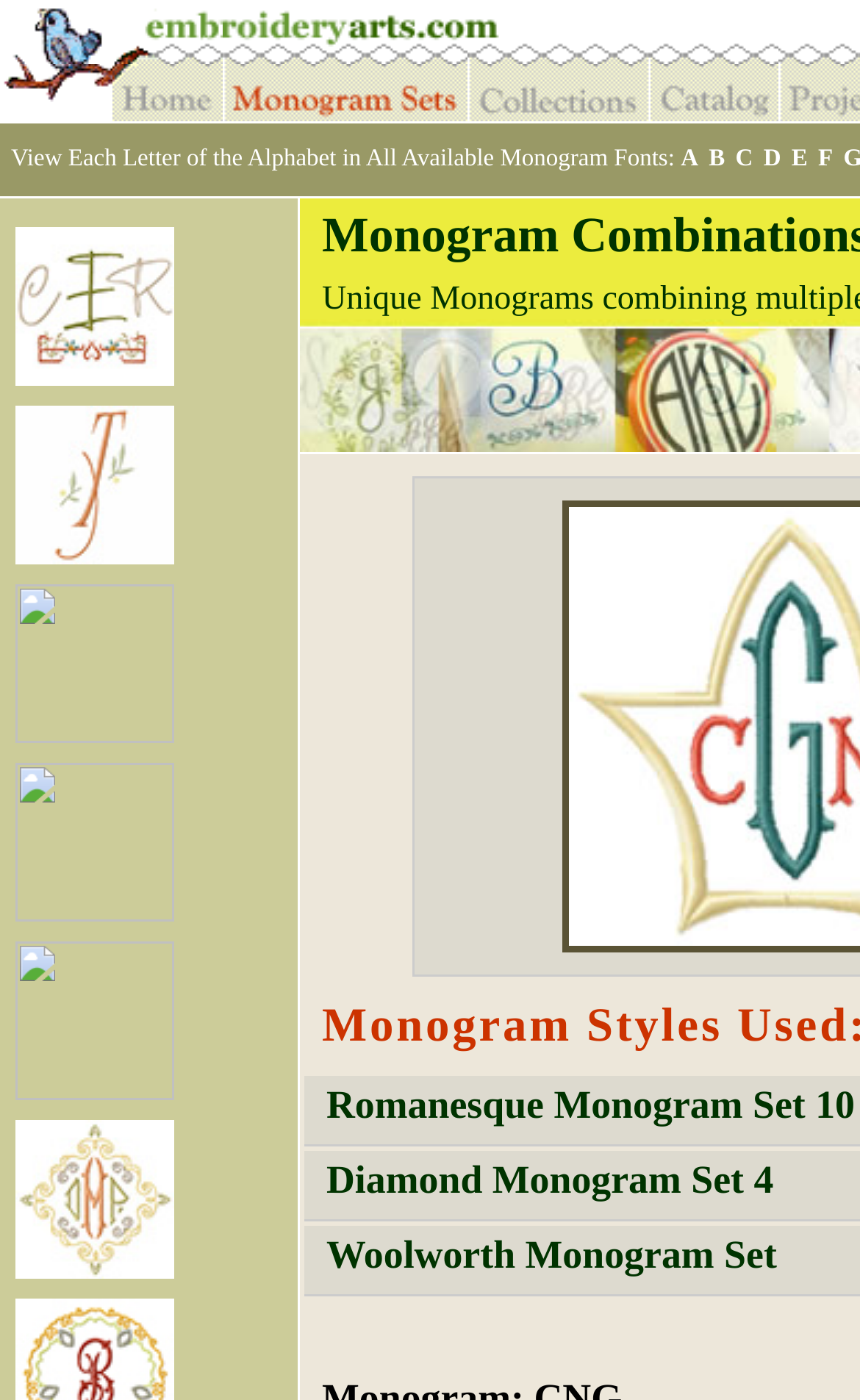Identify the bounding box coordinates of the area you need to click to perform the following instruction: "Browse EmbroideryArts Catalog".

[0.756, 0.068, 0.905, 0.091]